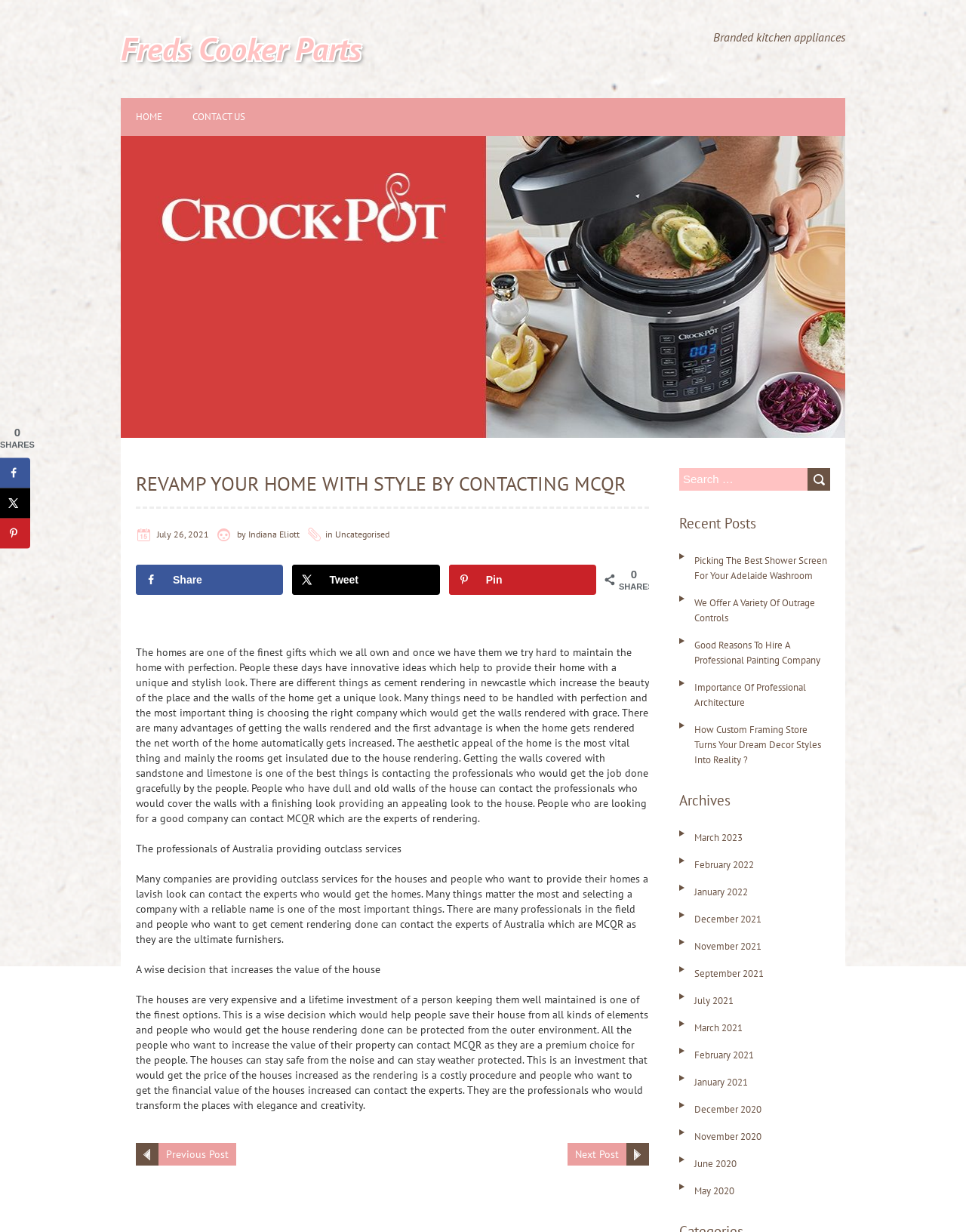Use a single word or phrase to answer the question: 
What is the topic of the latest article?

Cement rendering